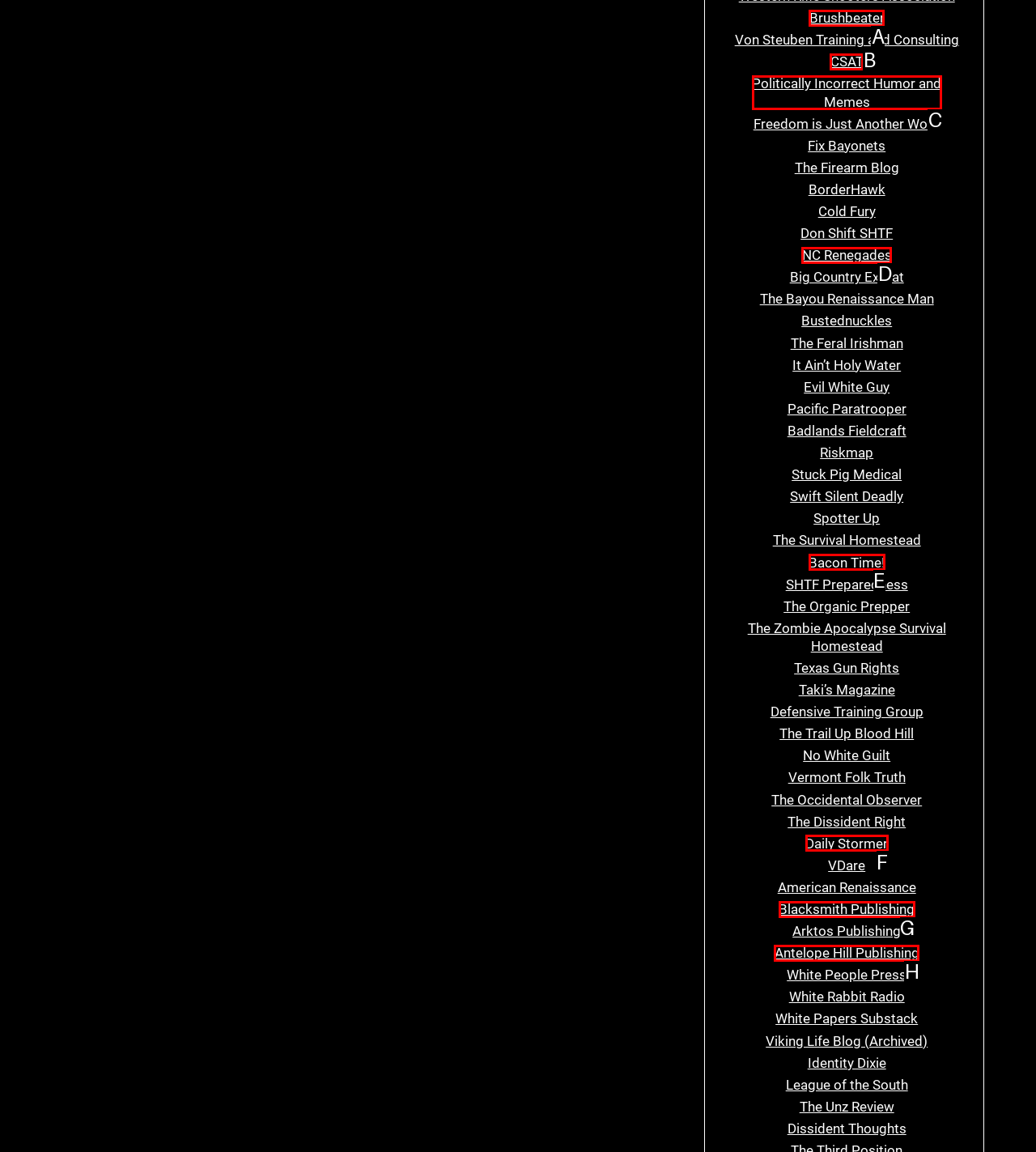Select the option I need to click to accomplish this task: Explore Politically Incorrect Humor and Memes
Provide the letter of the selected choice from the given options.

C